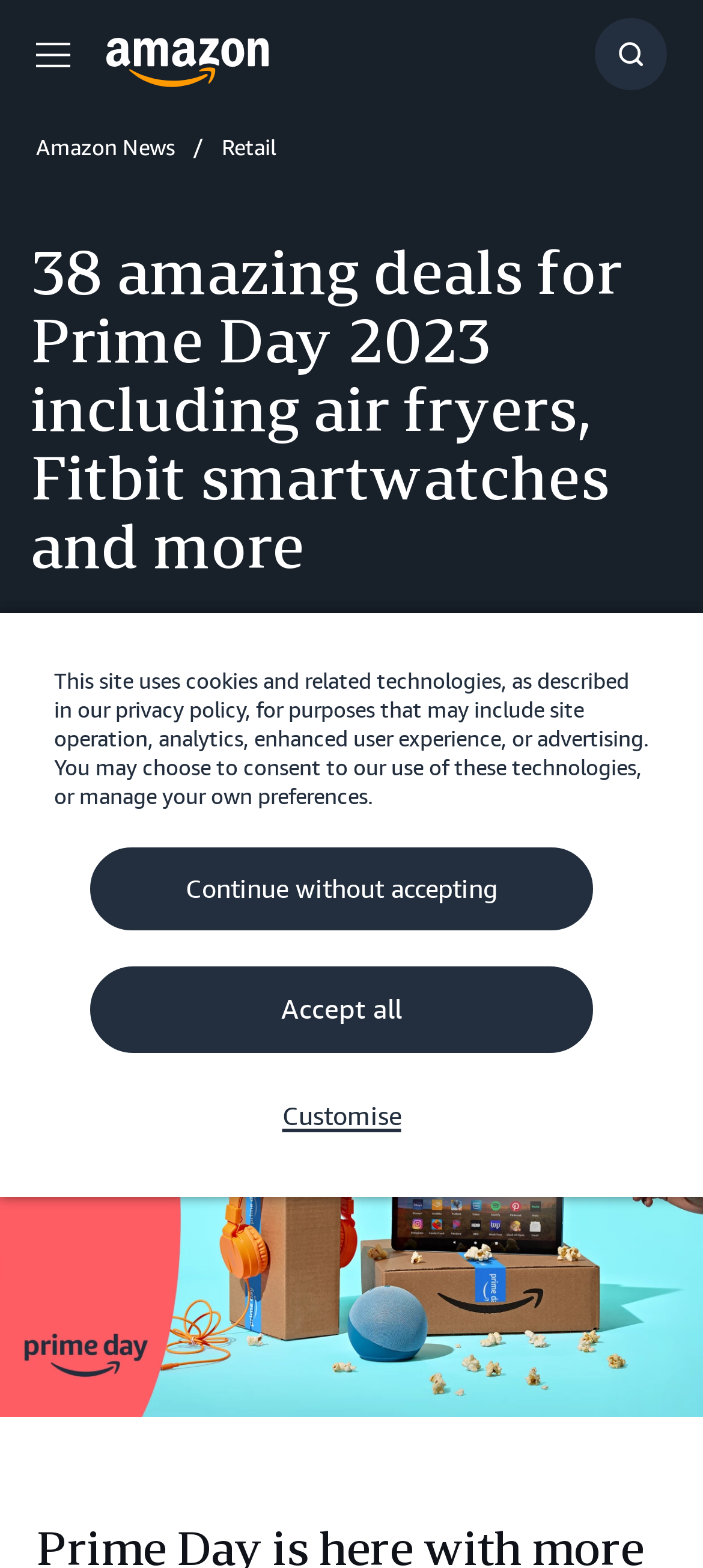Refer to the image and provide an in-depth answer to the question:
What is the date of the article?

I found the date of the article by looking at the static text element with the content '12 July 2023' which is located at the top of the webpage, below the main heading.